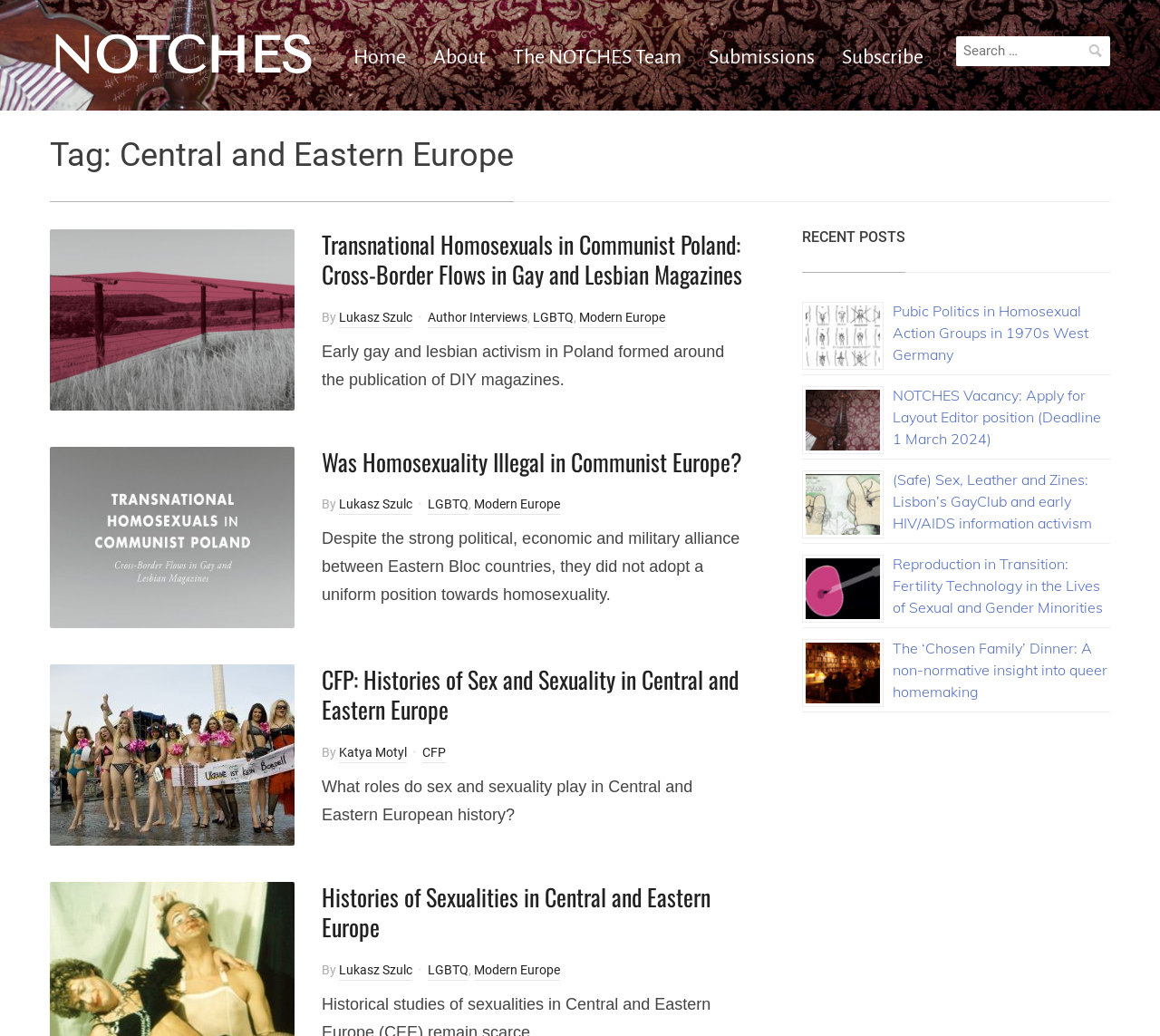Find the bounding box coordinates of the clickable element required to execute the following instruction: "Read the article about Transnational Homosexuals in Communist Poland". Provide the coordinates as four float numbers between 0 and 1, i.e., [left, top, right, bottom].

[0.043, 0.221, 0.645, 0.396]